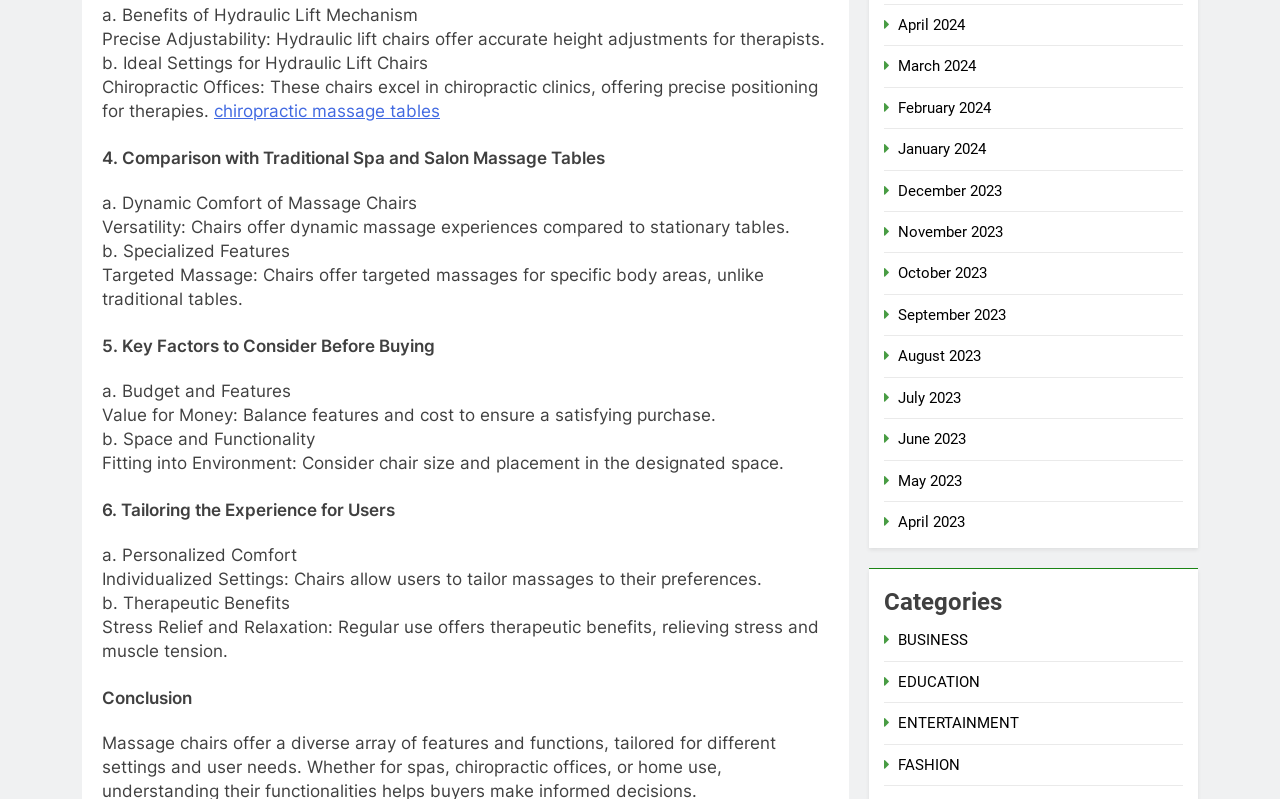Could you locate the bounding box coordinates for the section that should be clicked to accomplish this task: "Go back to absorptive wall panels".

None